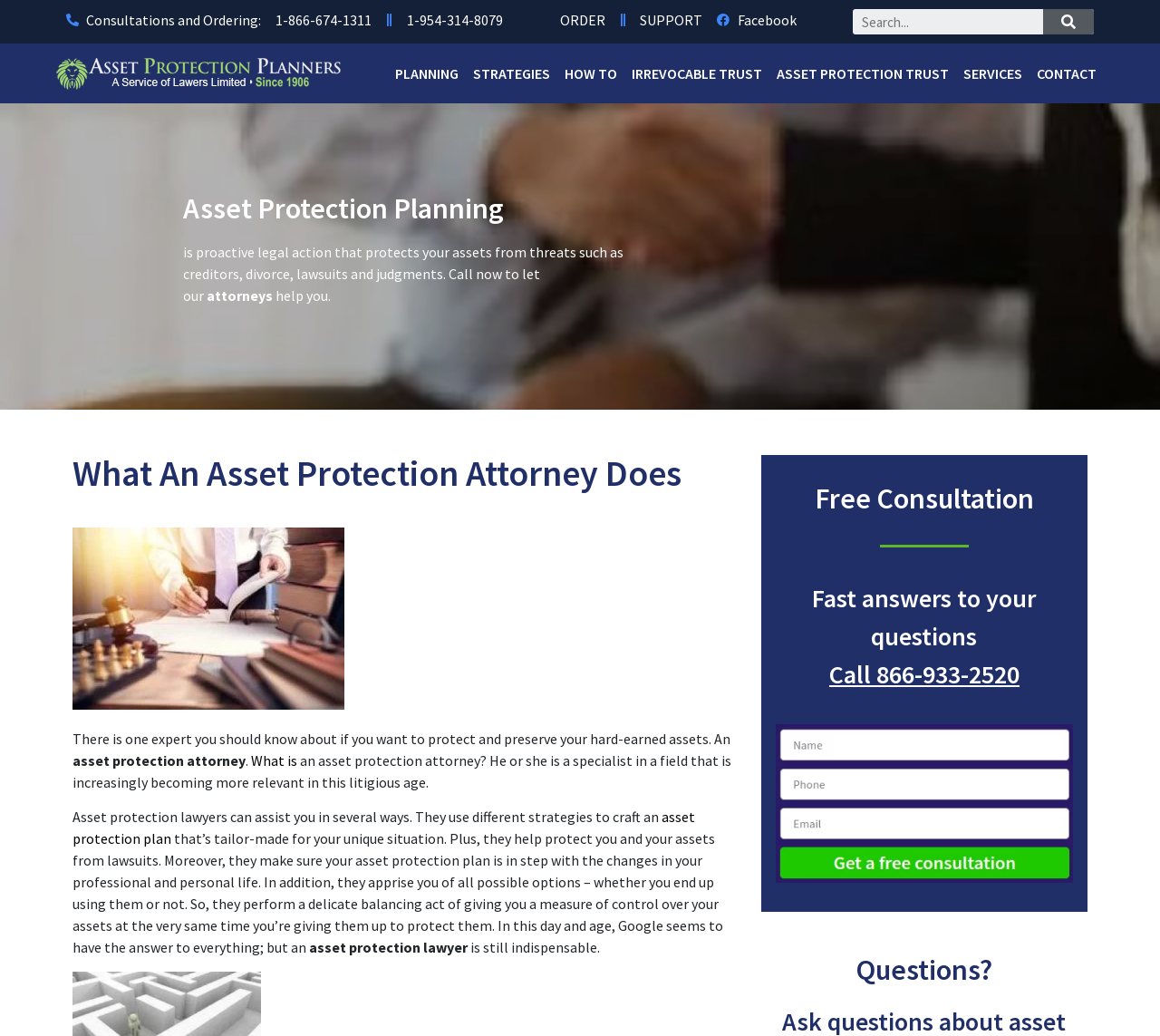What is the link to order or get support?
Identify the answer in the screenshot and reply with a single word or phrase.

ORDER or SUPPORT